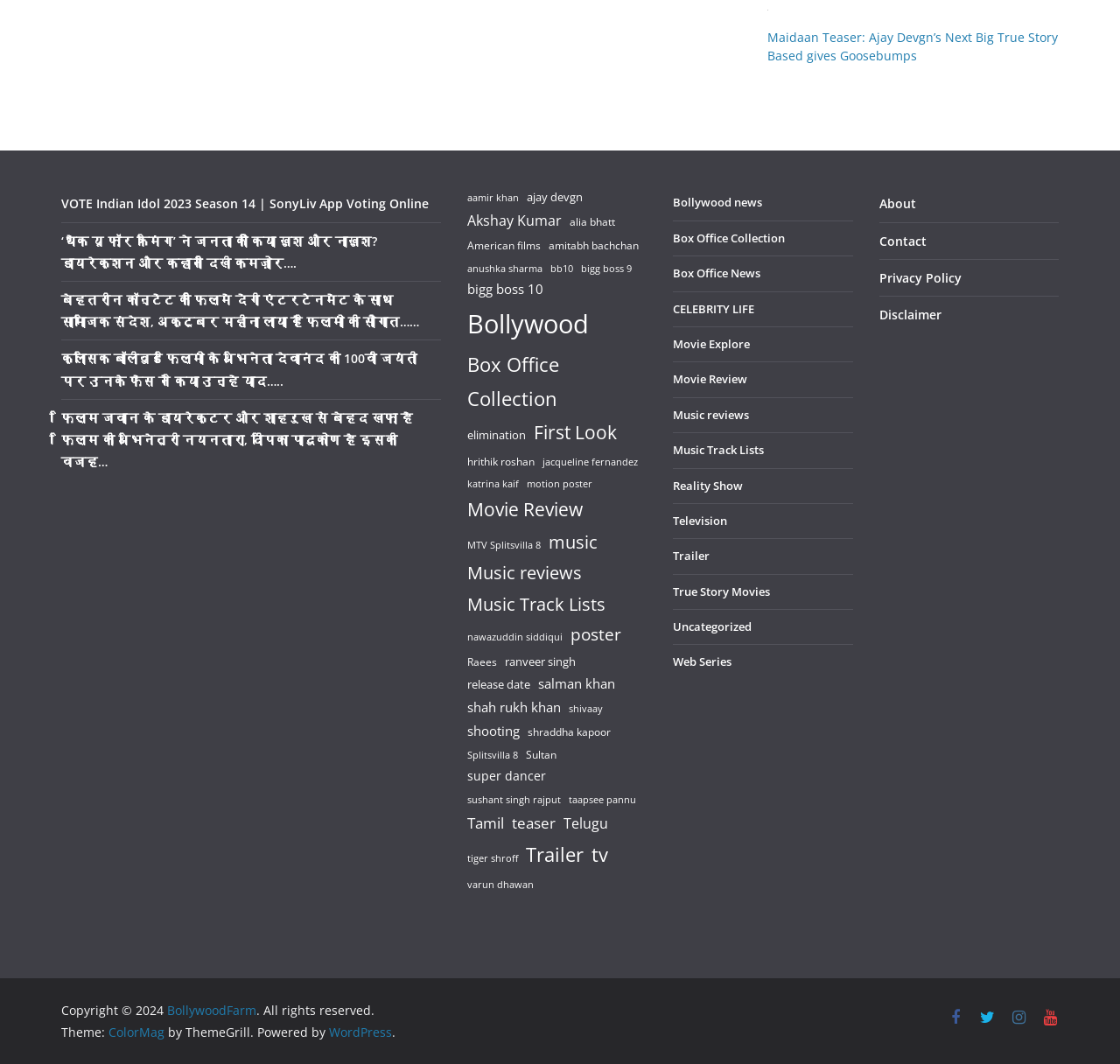Give a one-word or short phrase answer to this question: 
What is the name of the actor in the image at the top?

Ajay Devgn